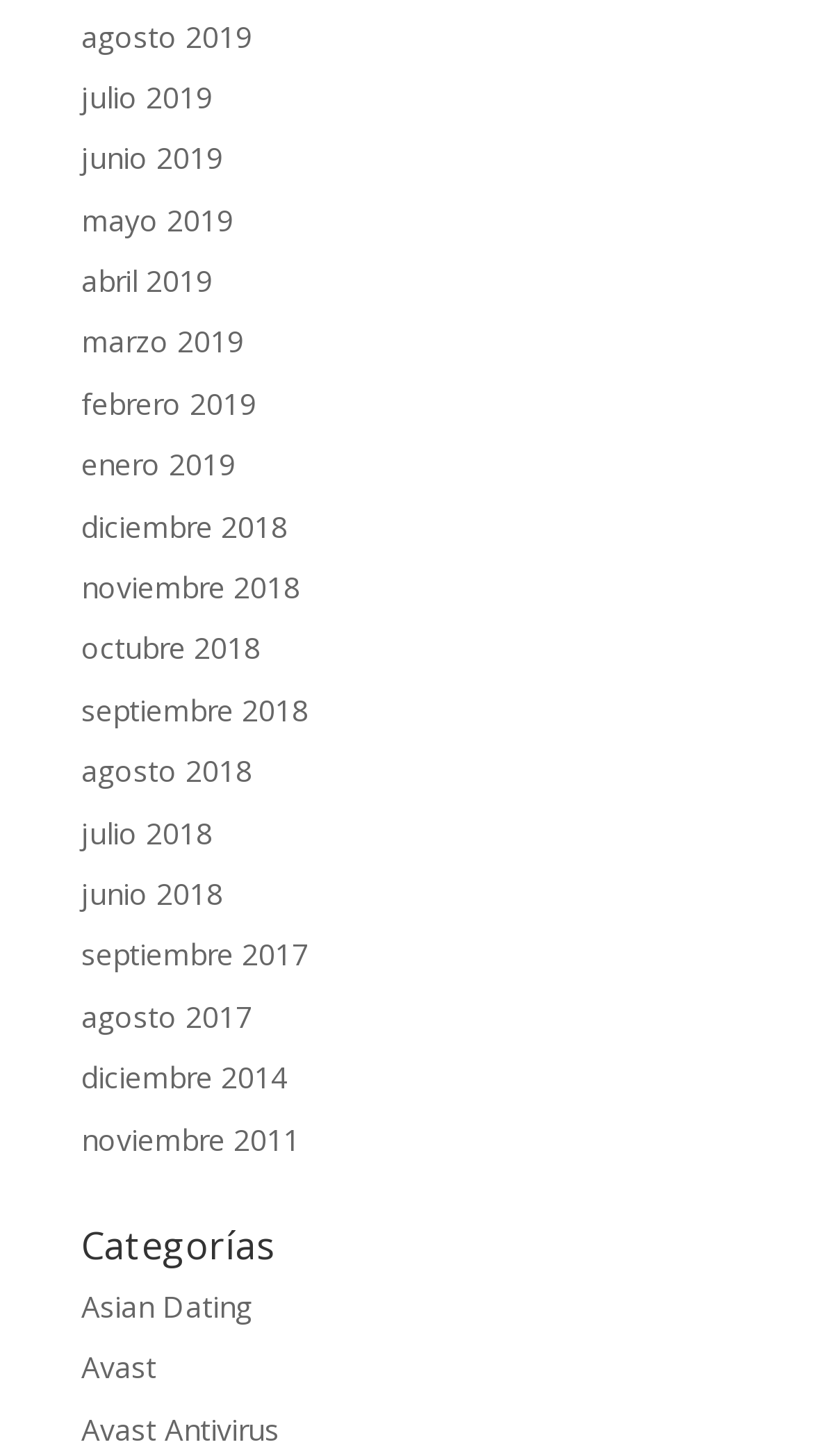Please reply to the following question using a single word or phrase: 
How many links are related to Avast on the webpage?

2